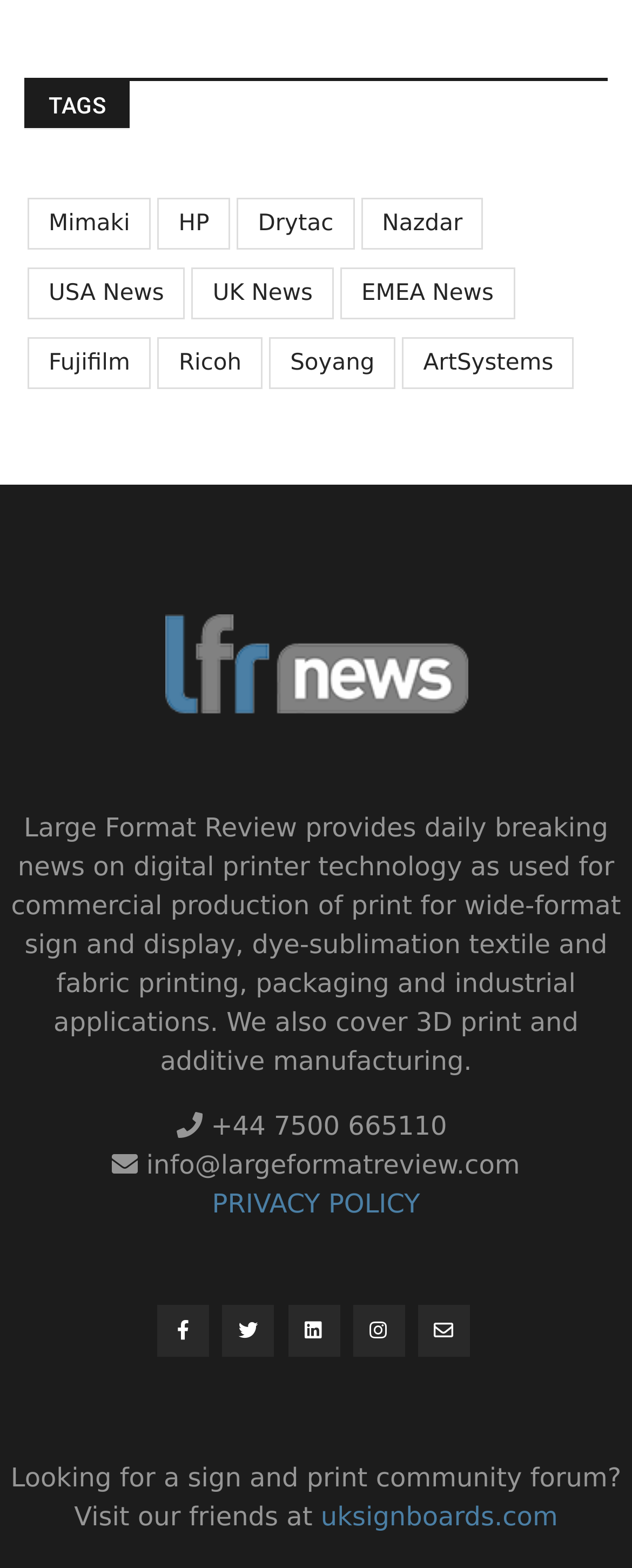What is the email address for contact? Please answer the question using a single word or phrase based on the image.

info@largeformatreview.com